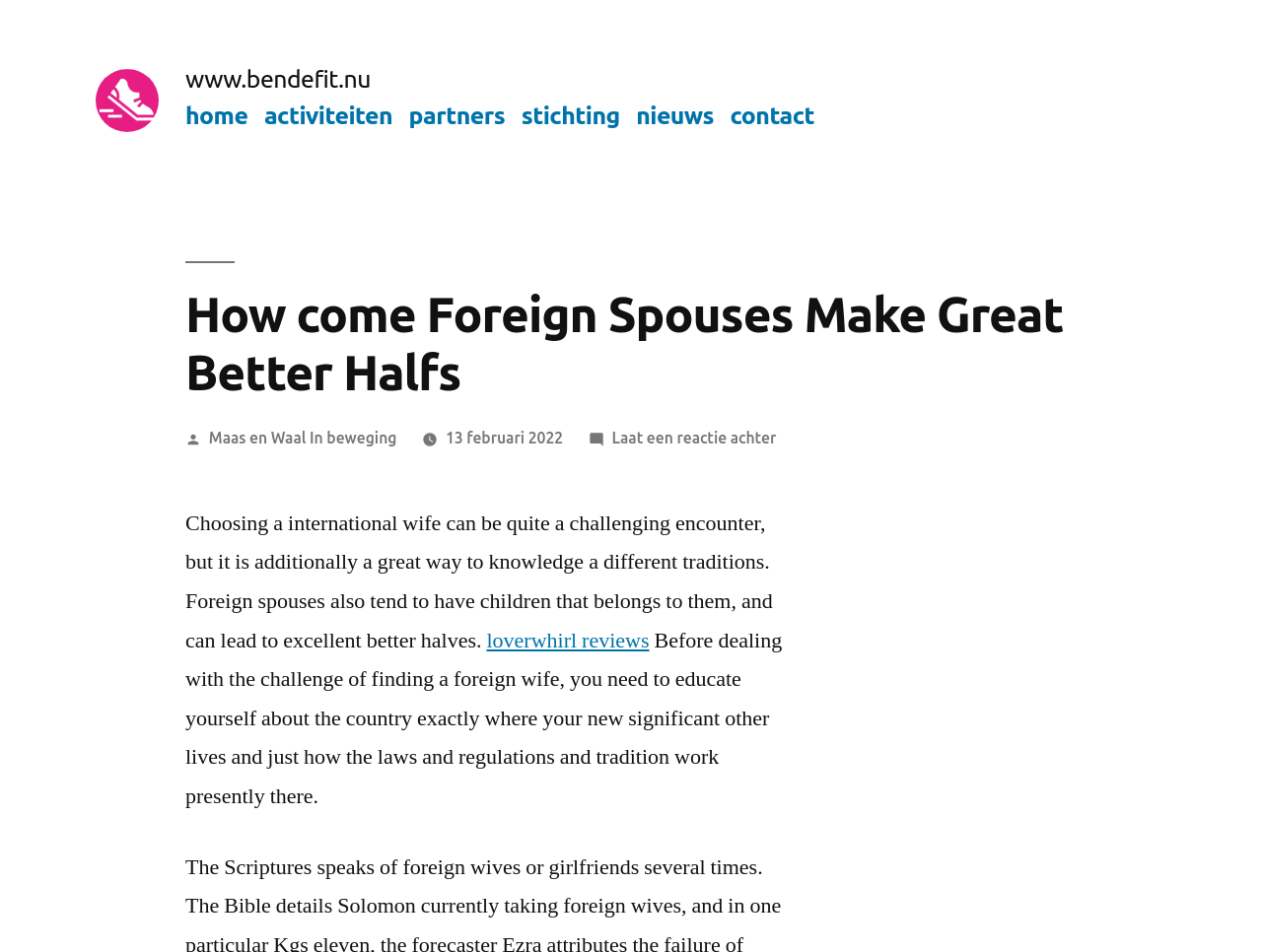Specify the bounding box coordinates of the area to click in order to follow the given instruction: "Click the 'home' link."

[0.147, 0.107, 0.196, 0.136]